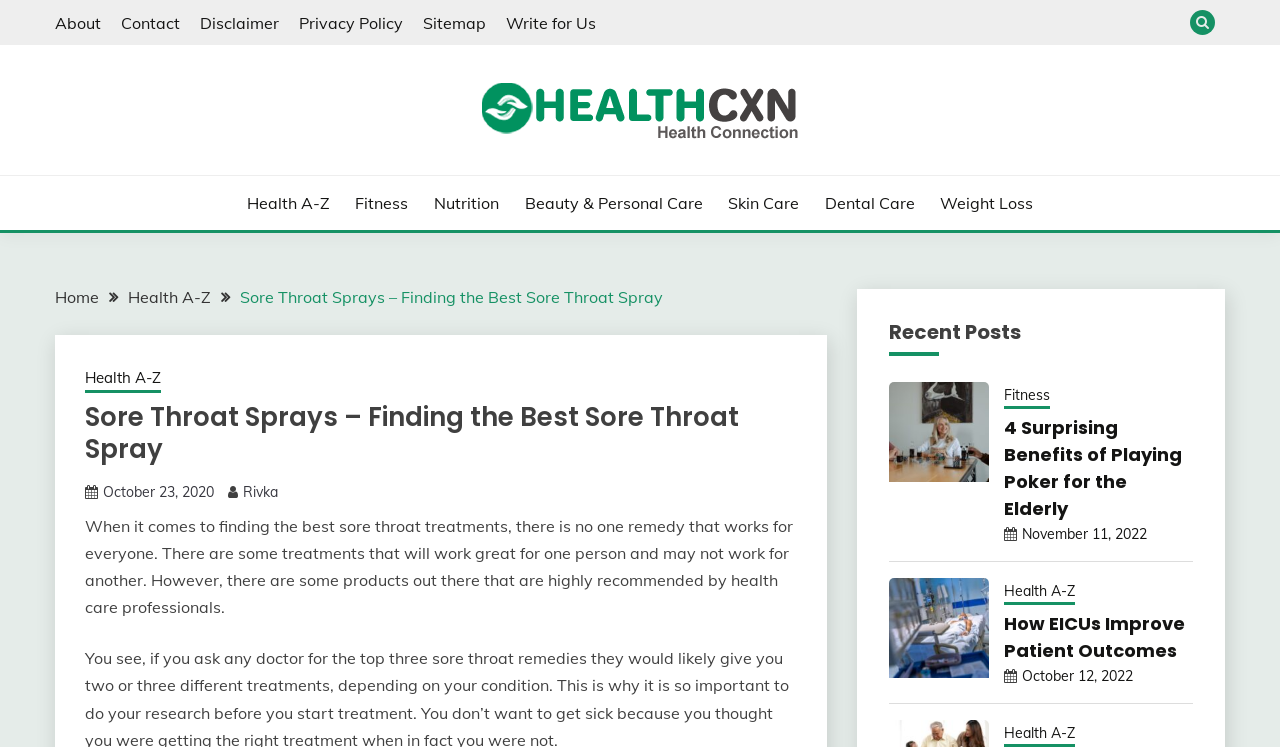Determine the bounding box for the described UI element: "How EICUs Improve Patient Outcomes".

[0.784, 0.817, 0.926, 0.887]